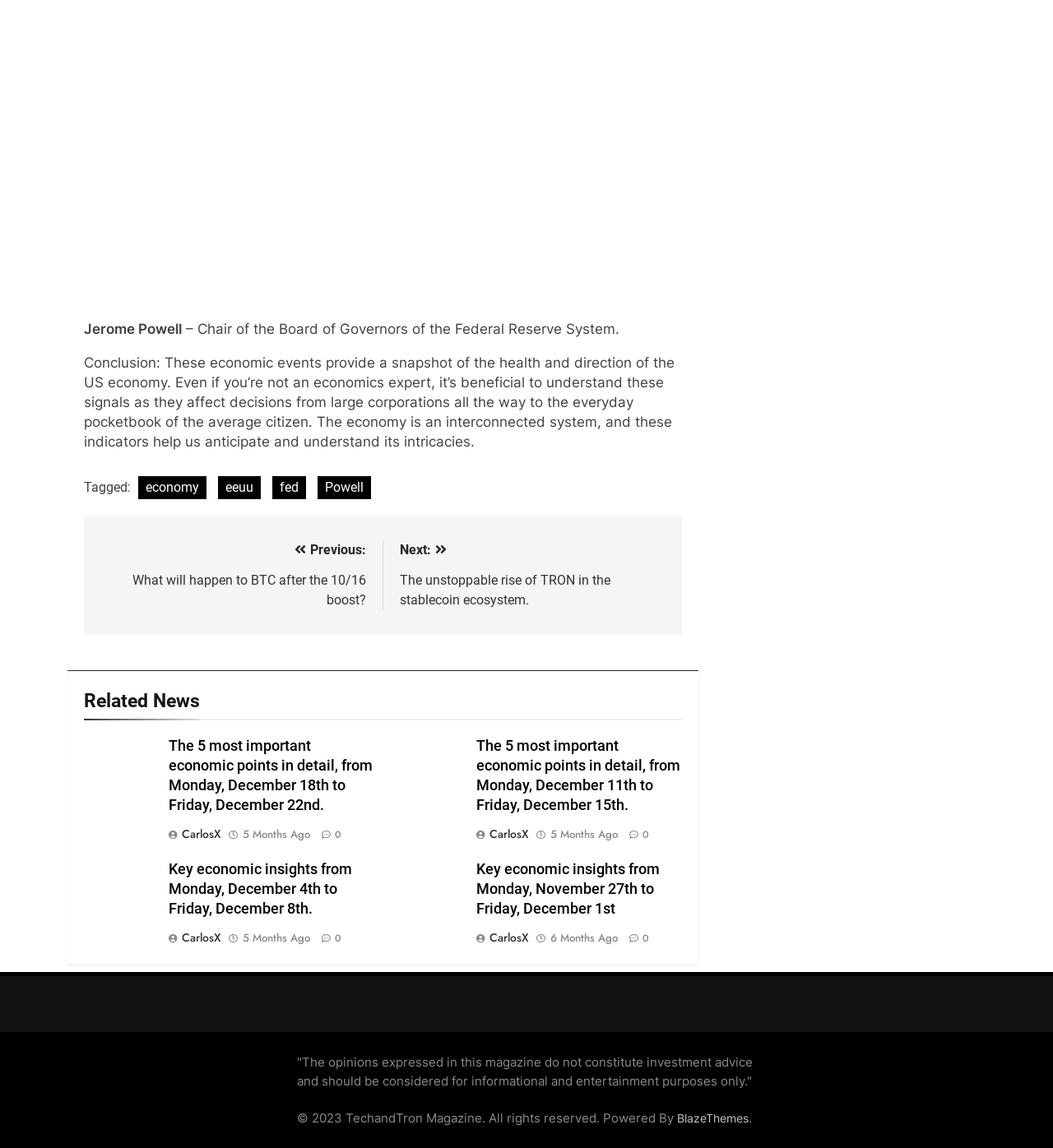Review the image closely and give a comprehensive answer to the question: What is the purpose of the 'Related News' section?

The 'Related News' section, indicated by the heading element, contains a list of article links with headings and timestamps, suggesting that its purpose is to provide readers with related news articles.